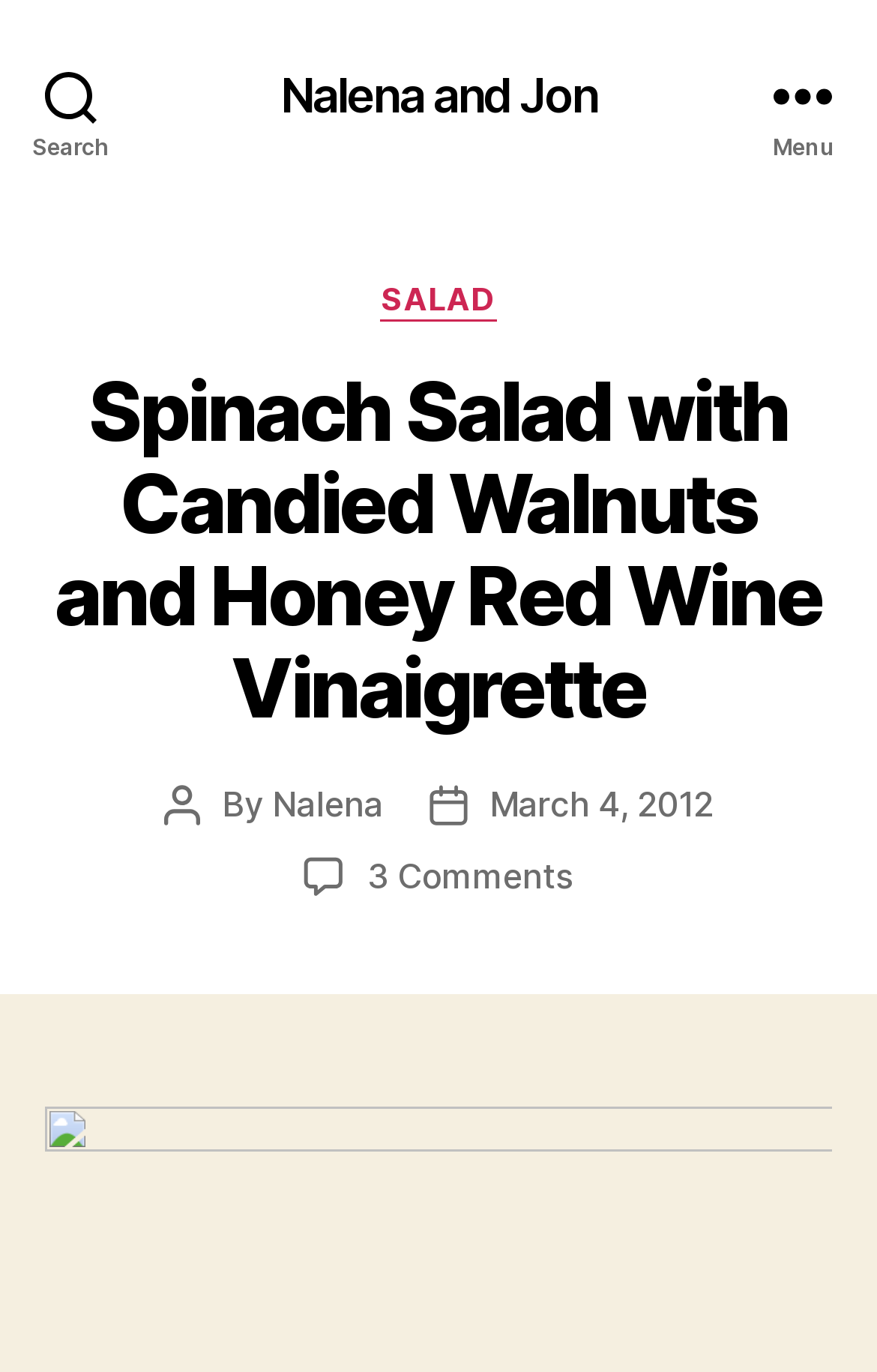Write a detailed summary of the webpage.

The webpage is about a recipe for Spinach Salad with Candied Walnuts and Honey Red Wine Vinaigrette. At the top left, there is a search button. Next to it, in the top center, is a link to "Nalena and Jon". On the top right, there is a menu button. 

When the menu button is expanded, a header section appears below it, taking up most of the width of the page. Within this section, there are several elements. On the left, there is a heading that displays the title of the recipe. Below the title, there is a category section with a "Categories" label and a link to "SALAD". 

On the right side of the header section, there is information about the post author and date. The author's name, "Nalena", is a link, and the post date is "March 4, 2012", which is also a link. Below this information, there is a link to the comments section, which indicates that there are 3 comments on this recipe.